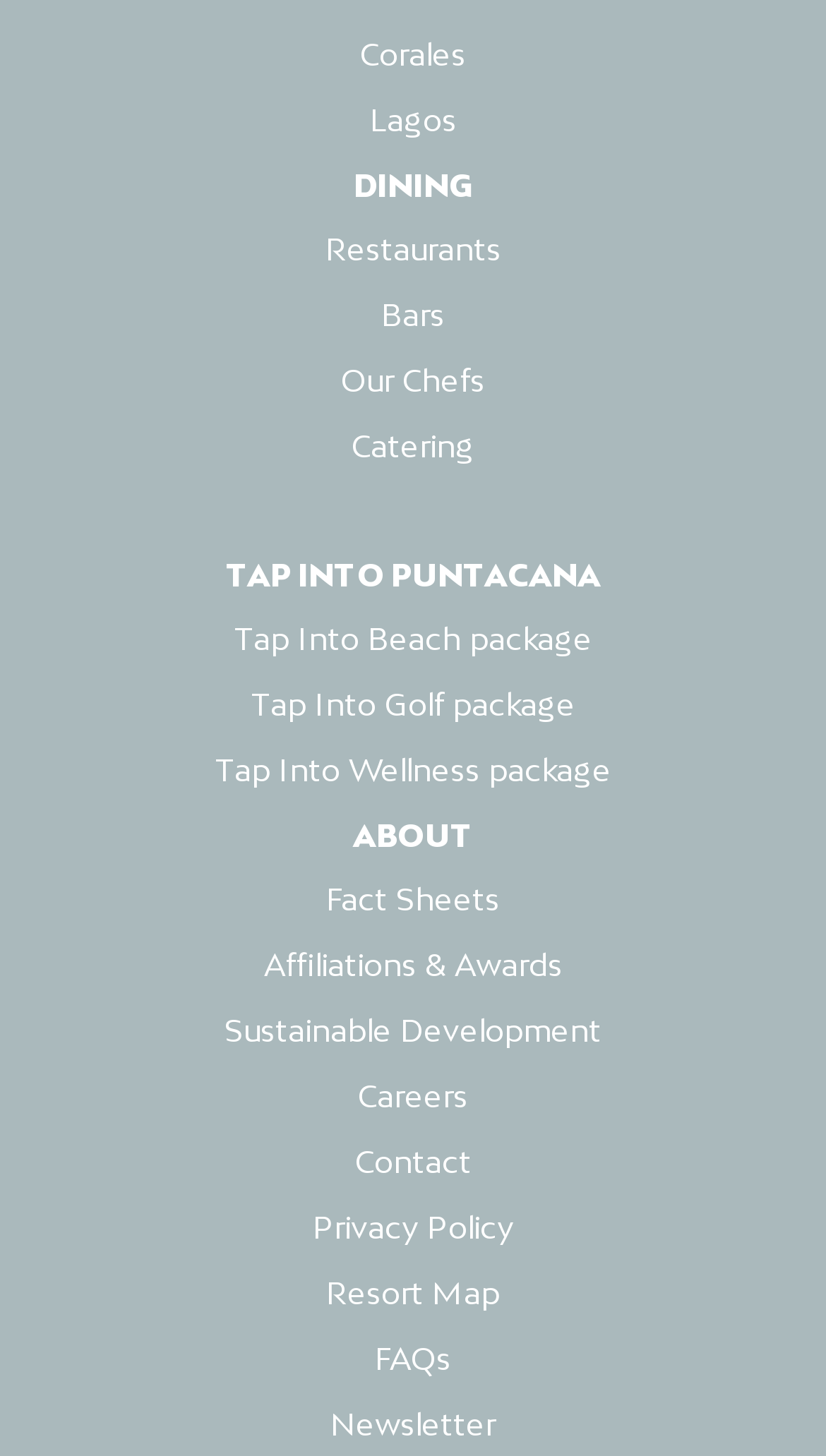From the image, can you give a detailed response to the question below:
What are the types of packages offered?

The webpage provides links to 'Tap Into Beach package', 'Tap Into Golf package', and 'Tap Into Wellness package', indicating that the resort offers these three types of packages.